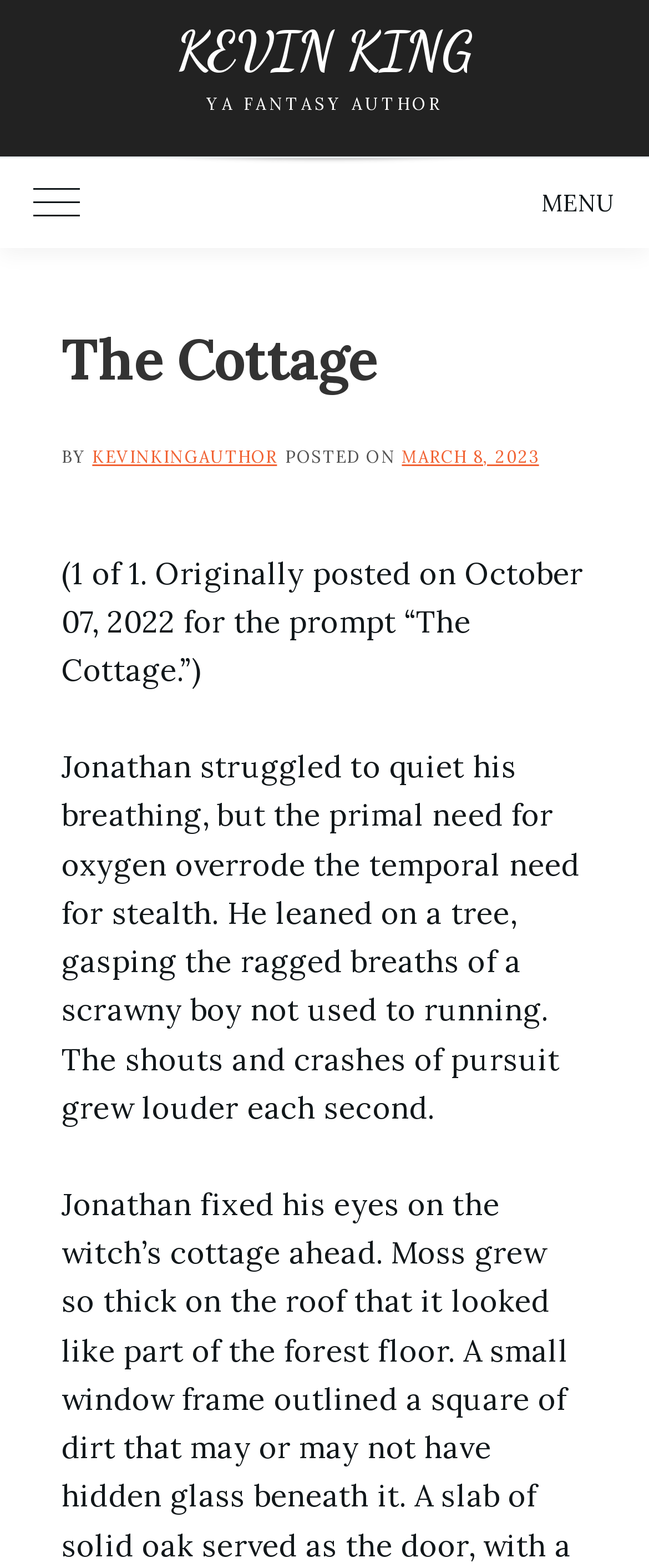When was the story originally posted?
From the screenshot, provide a brief answer in one word or phrase.

October 07, 2022